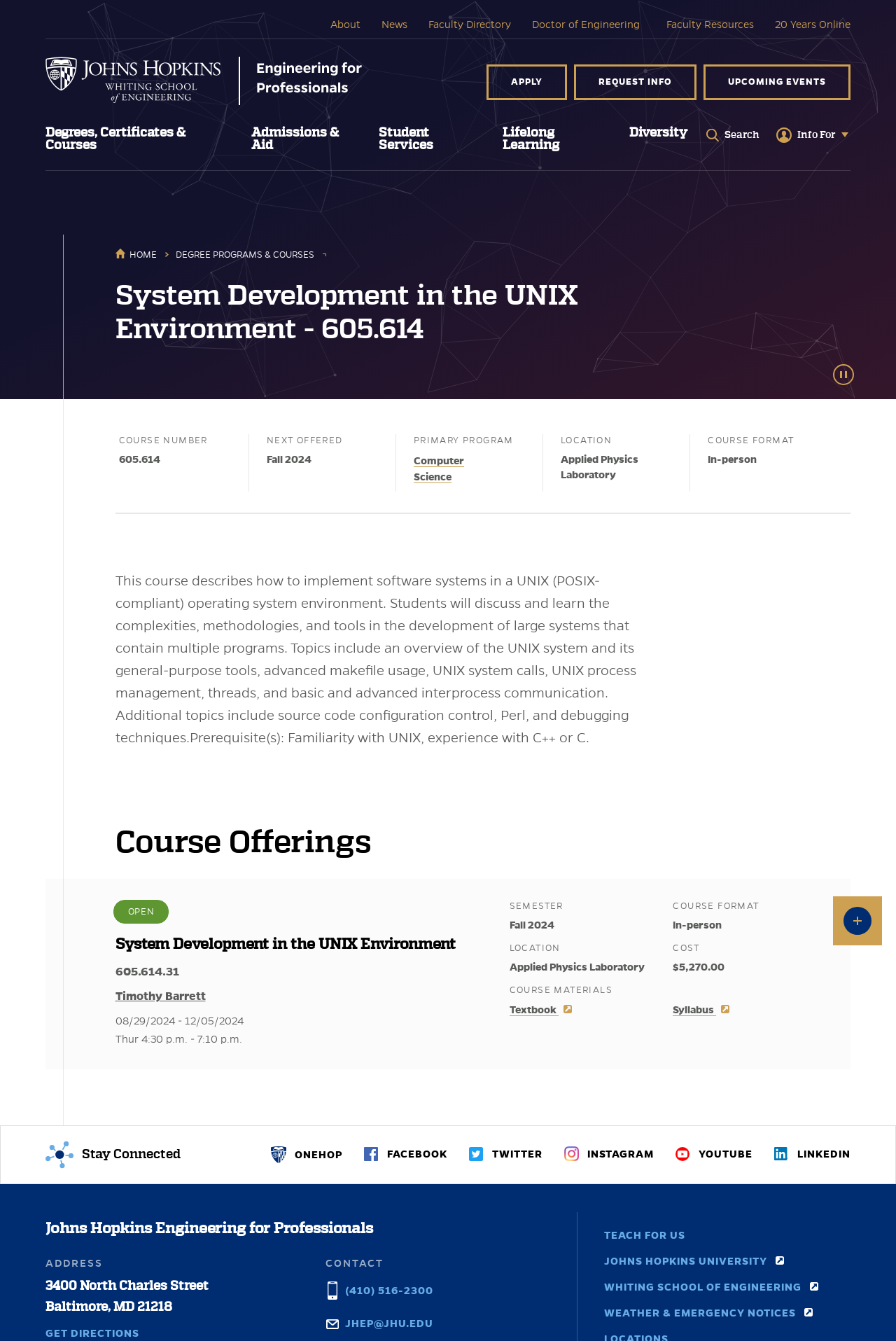Determine the bounding box coordinates of the clickable element to achieve the following action: 'Learn more about the 'System Development in the UNIX Environment' course'. Provide the coordinates as four float values between 0 and 1, formatted as [left, top, right, bottom].

[0.35, 0.19, 0.601, 0.198]